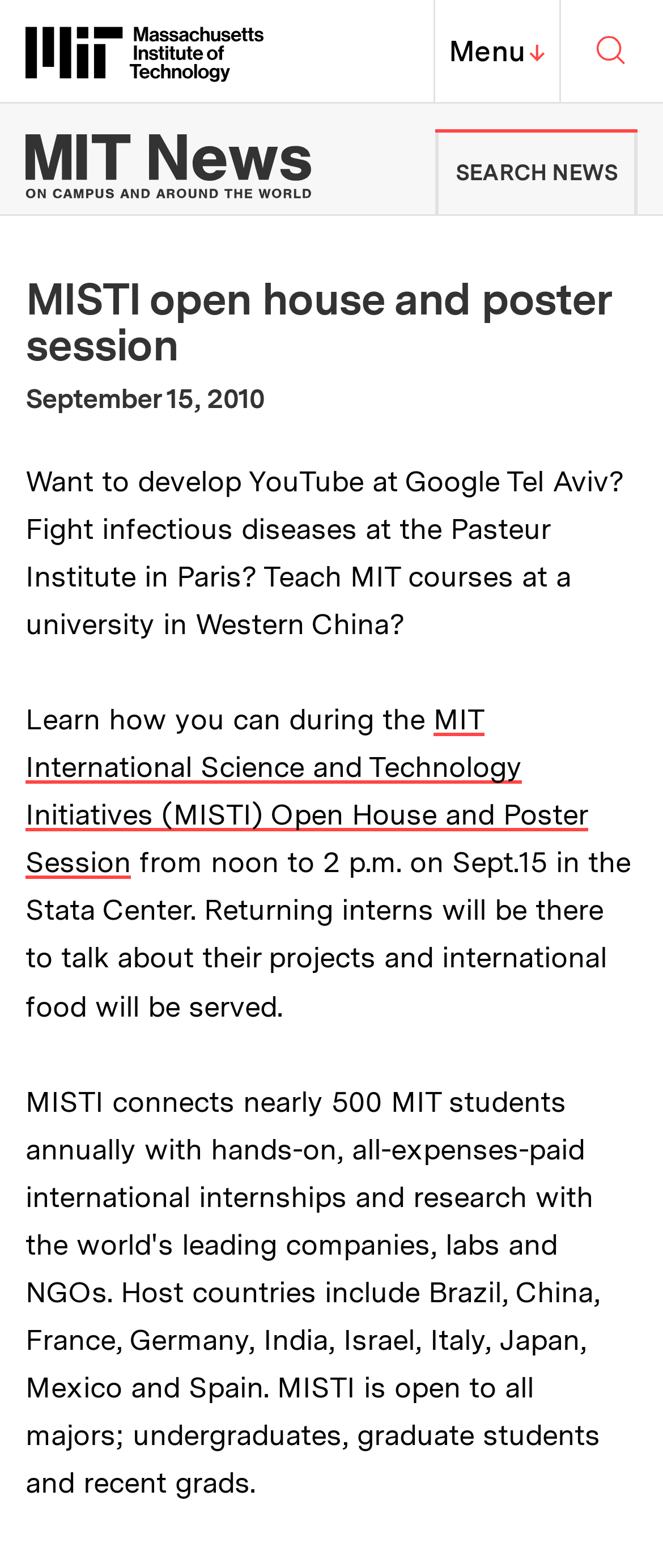Detail the various sections and features of the webpage.

The webpage is about the MISTI open house and poster session at MIT. At the top left, there is a link to the Massachusetts Institute of Technology website, accompanied by an image. On the top right, there are two links: "MIT Top Menu ↓" and "Search MIT", with a search icon image next to the latter. 

Below the top menu, there is a heading that reads "MIT News | Massachusetts Institute of Technology", which is also a link. This heading is accompanied by an image on the left. 

On the right side of the heading, there is a link to "SEARCH NEWS". Below the heading, there is another heading that reads "MISTI open house and poster session". 

Under this heading, there is a section that displays the publication date, "September 15, 2010". Following this, there is a paragraph of text that describes the event, including the time and location, and mentions that returning interns will be present to discuss their projects, and international food will be served. There is also a link to "MIT International Science and Technology Initiatives (MISTI) Open House and Poster Session" within this paragraph.